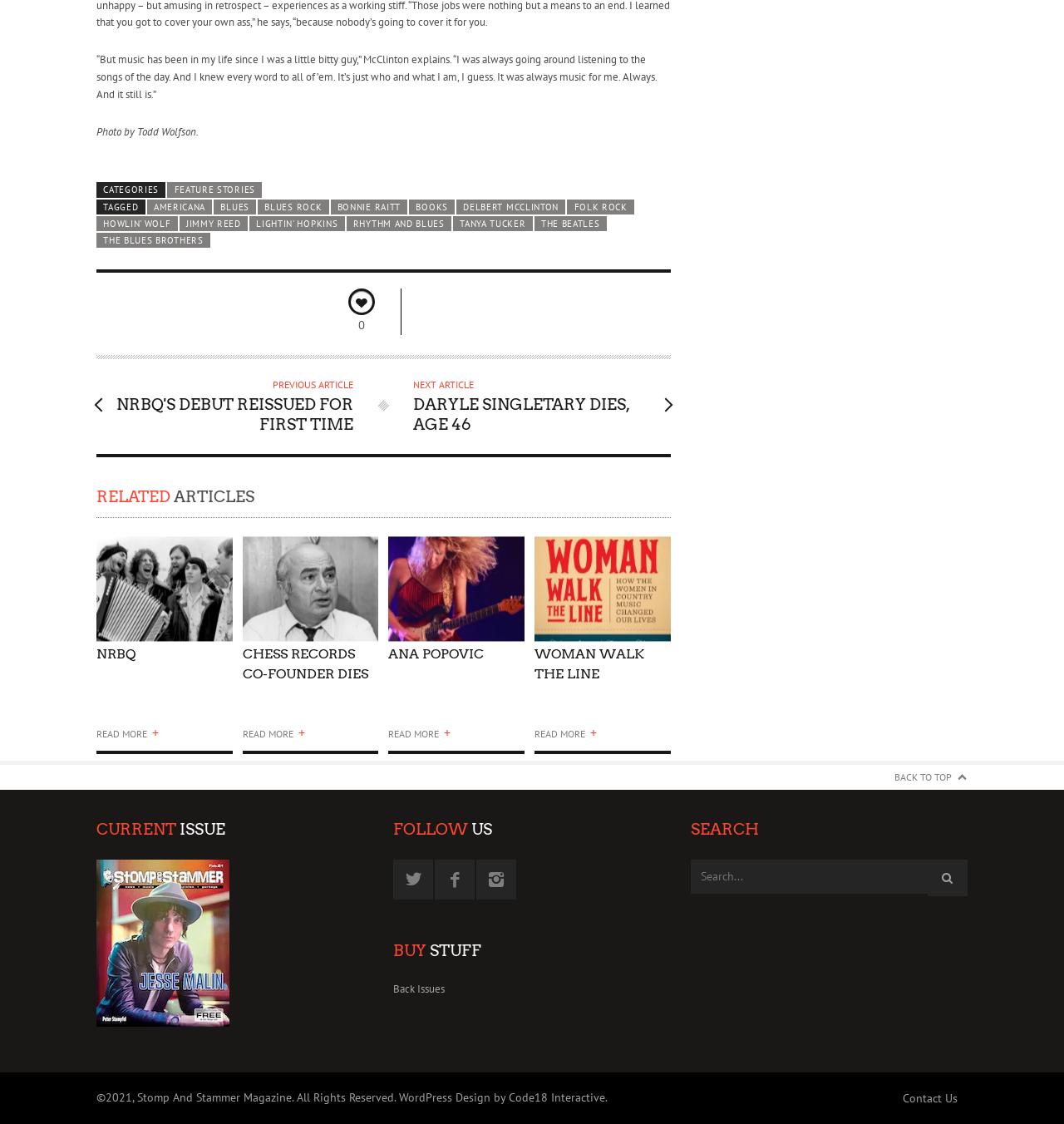Pinpoint the bounding box coordinates of the element to be clicked to execute the instruction: "Search for something".

[0.649, 0.765, 0.909, 0.791]